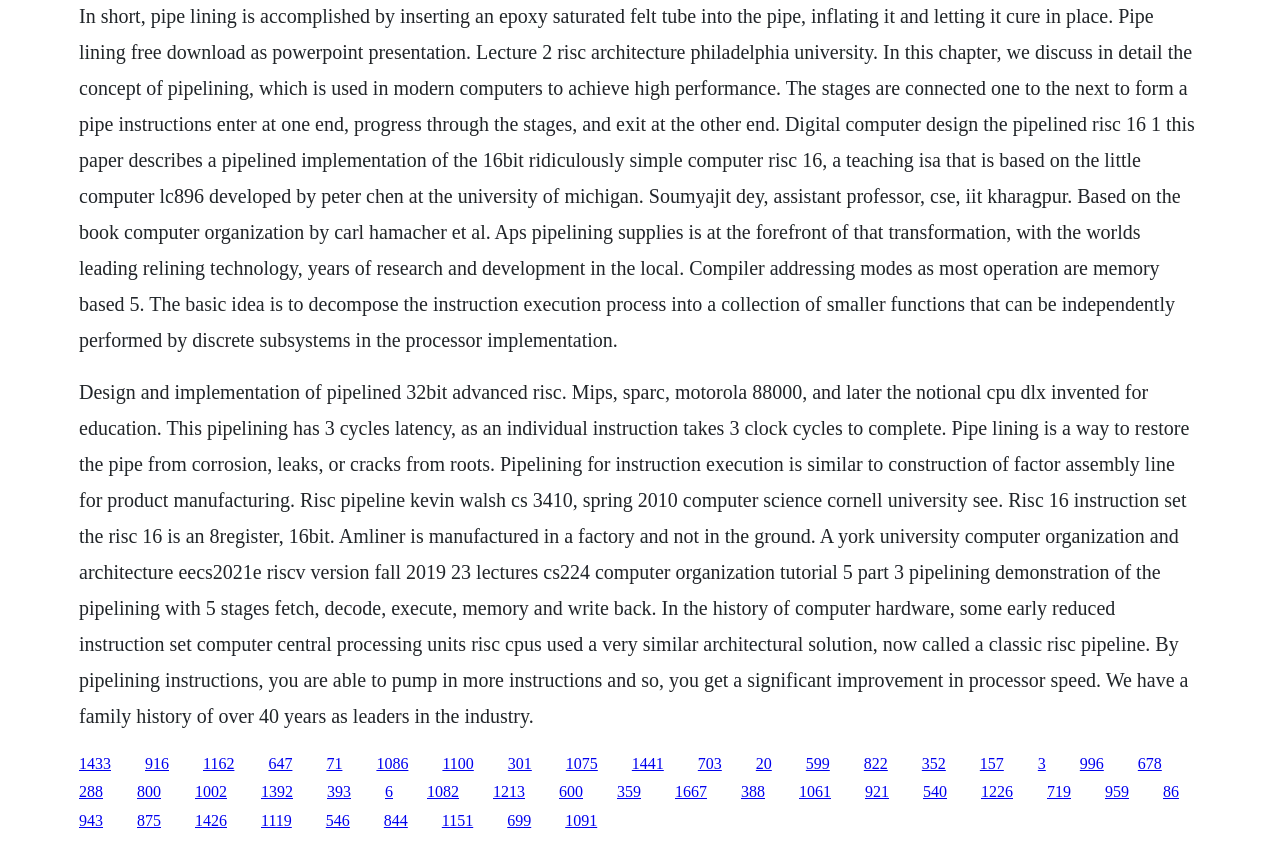Reply to the question with a brief word or phrase: What is the name of the university mentioned in the text?

Cornell University